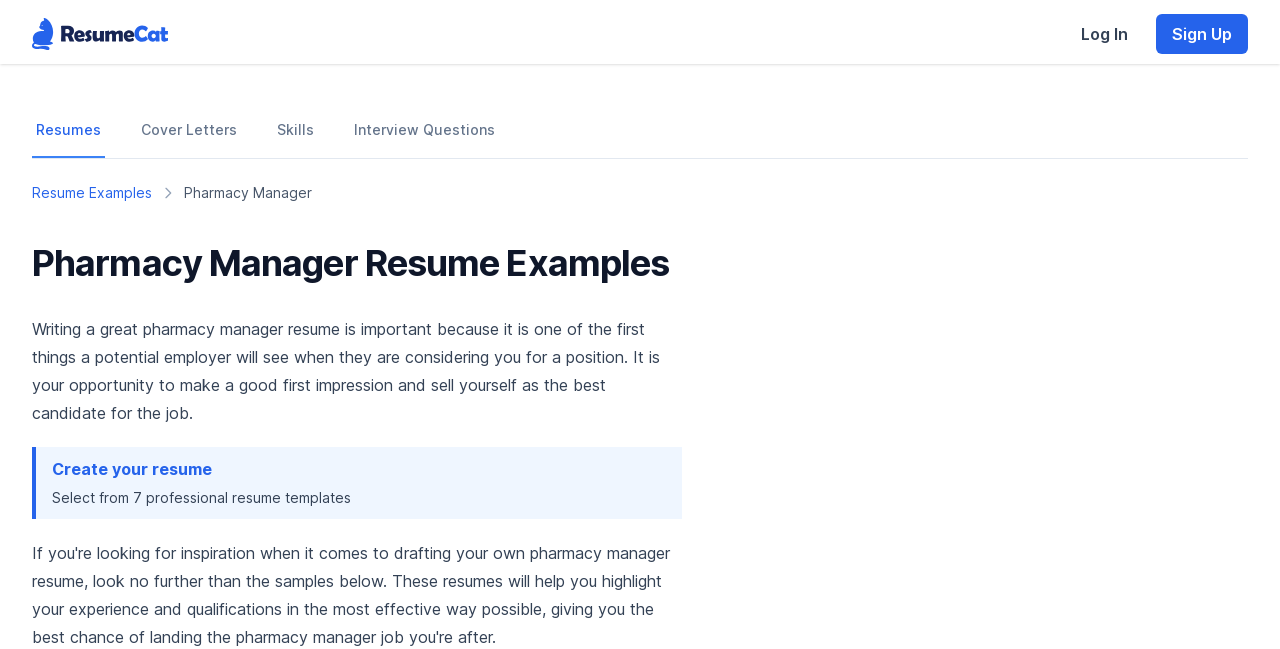Summarize the webpage with a detailed and informative caption.

This webpage is a resource for creating a Pharmacy Manager resume. At the top left corner, there is a ResumeCat logo, and next to it, there are links to "Log In" and "Sign Up" at the top right corner. Below the logo, there is a navigation menu with links to "Resumes", "Cover Letters", "Skills", and "Interview Questions". 

Further down, there is a breadcrumbs navigation menu with links to "Resume Examples" and a static text "Pharmacy Manager". The main heading "Pharmacy Manager Resume Examples" is centered at the top of the page. 

Below the heading, there is a paragraph of text that explains the importance of writing a great pharmacy manager resume. The text is divided into three sections, with the first section starting with "Writing a great", the second section starting with "pharmacy manager", and the third section providing a detailed explanation of the purpose of a resume. 

Underneath the paragraph, there is a call-to-action link "Create your resume" and a static text "Select from 7 professional resume templates". At the bottom of the page, there is another static text that mentions pharmacy manager resume samples, which are not shown in the accessibility tree but are likely to be presented below this text.